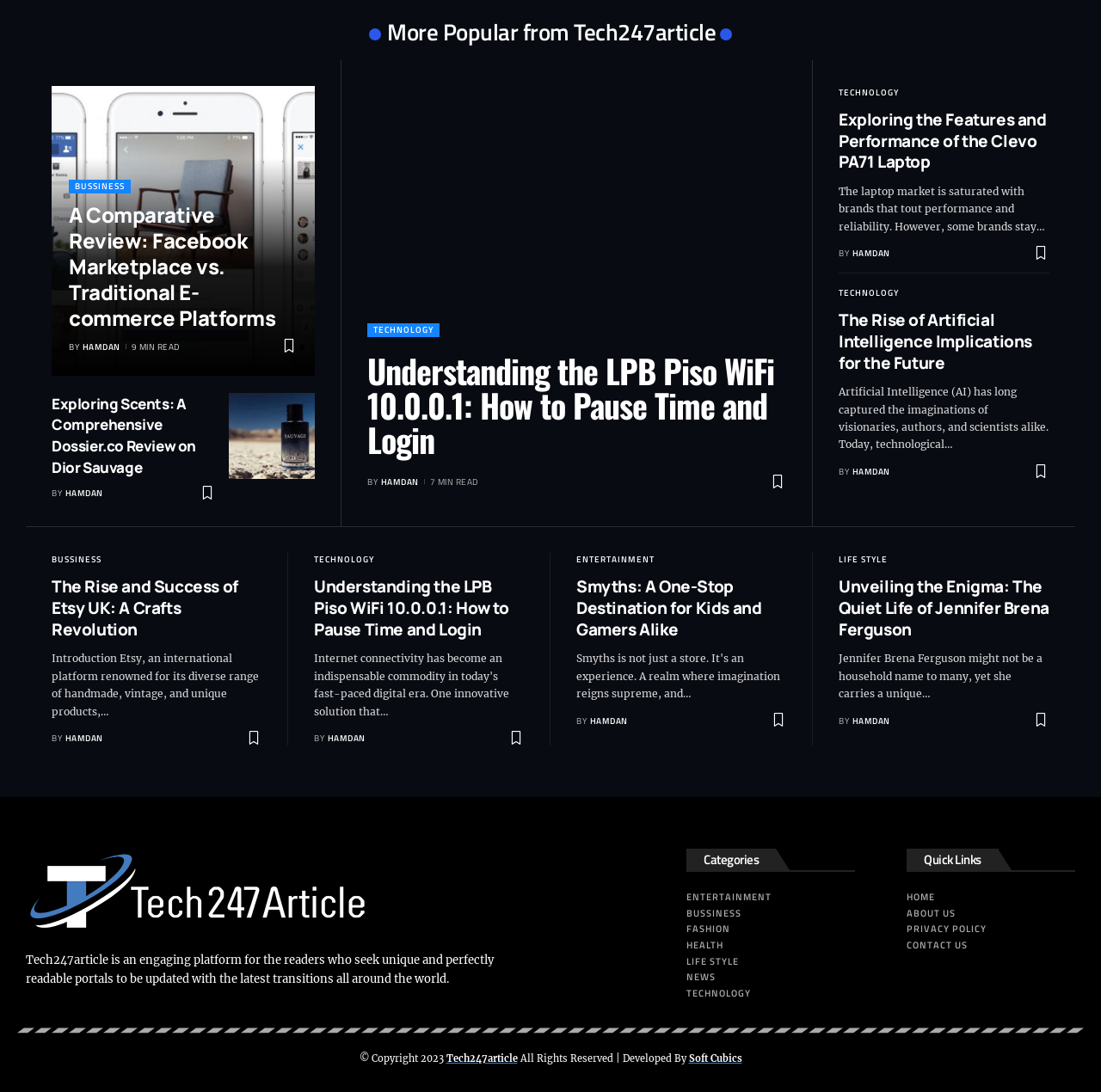Using the element description provided, determine the bounding box coordinates in the format (top-left x, top-left y, bottom-right x, bottom-right y). Ensure that all values are floating point numbers between 0 and 1. Element description: Privacy Policy

[0.823, 0.844, 0.977, 0.858]